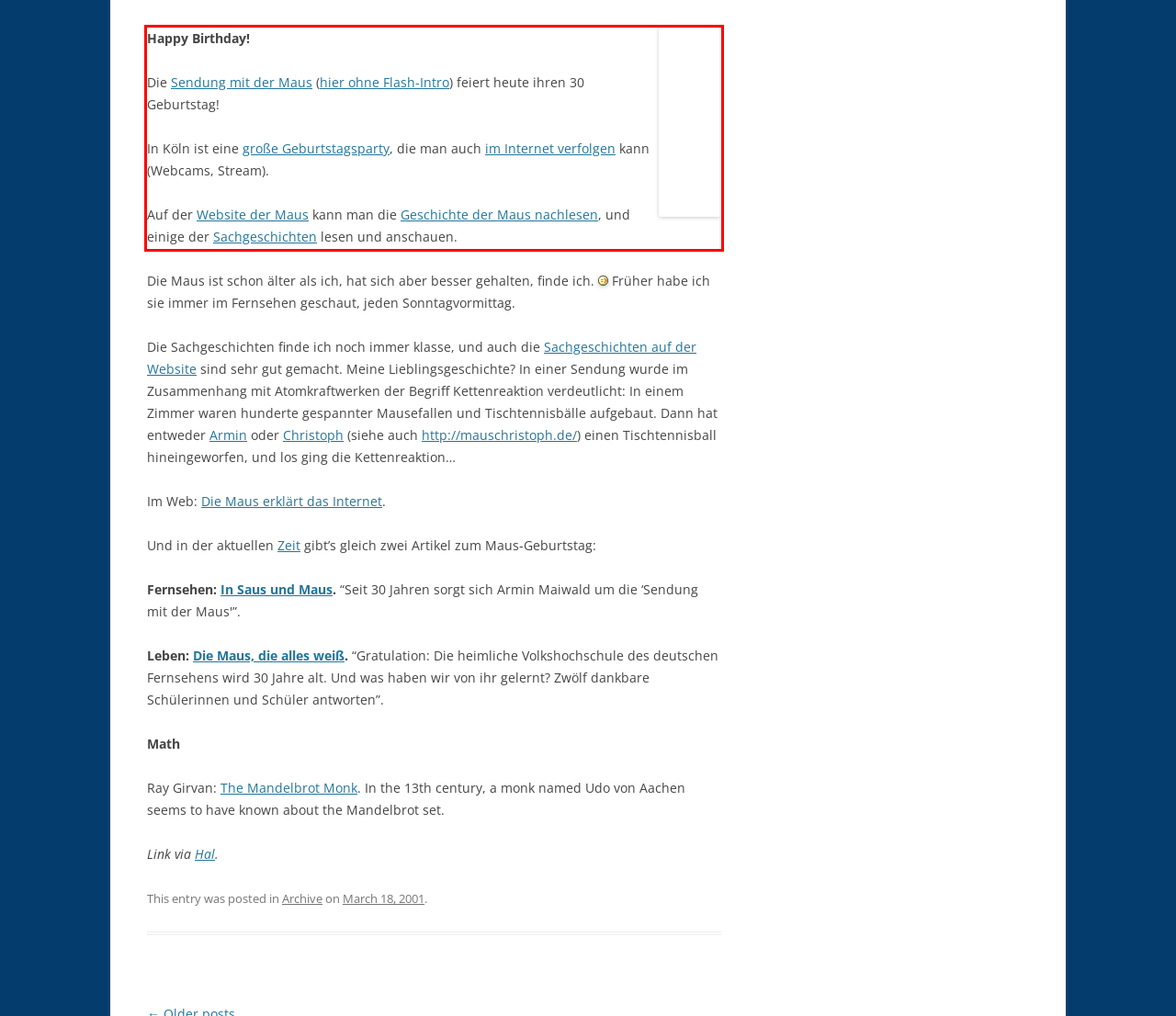Look at the screenshot of the webpage, locate the red rectangle bounding box, and generate the text content that it contains.

Happy Birthday! Die Sendung mit der Maus (hier ohne Flash-Intro) feiert heute ihren 30 Geburtstag! In Köln ist eine große Geburtstagsparty, die man auch im Internet verfolgen kann (Webcams, Stream). Auf der Website der Maus kann man die Geschichte der Maus nachlesen, und einige der Sachgeschichten lesen und anschauen.